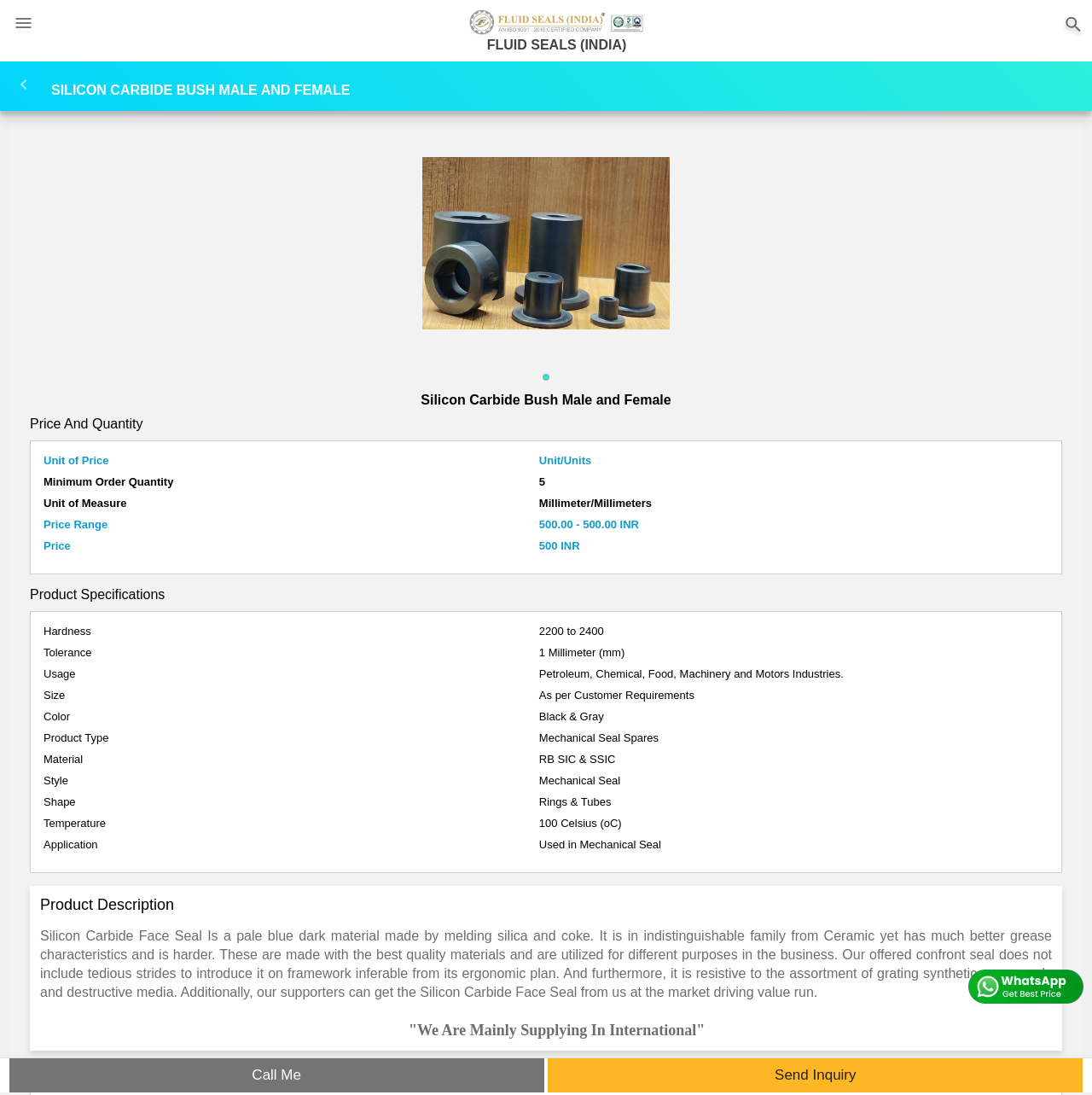Produce a meticulous description of the webpage.

The webpage is about FLUID SEALS (INDIA), a manufacturer, supplier, and exporter of Silicon Carbide Bush Male and Female products. At the top left corner, there is a small image of a home icon, and next to it, a link to the company's name, FLUID SEALS (INDIA). On the top right corner, there is another home icon image.

Below the top section, there is a heading that reads "SILICON CARBIDE BUSH MALE AND FEMALE" in a prominent font. Underneath the heading, there is a large image of the product.

The main content of the webpage is divided into several sections. The first section is about the product's price and quantity, which includes details such as unit of price, minimum order quantity, unit of measure, and price range.

The next section is about the product specifications, which includes details such as hardness, tolerance, usage, size, color, product type, material, style, shape, temperature, and application.

Following the product specifications, there is a section about the product description, which provides a detailed text about the Silicon Carbide Face Seal, its characteristics, and its uses.

Below the product description, there is a section about trade information, which is not fully visible on the current screen.

At the bottom of the webpage, there are two links, "Call Me" and "Send Inquiry", which are likely contact options for customers.

Throughout the webpage, there are several static text elements that provide additional information and labels for the different sections.